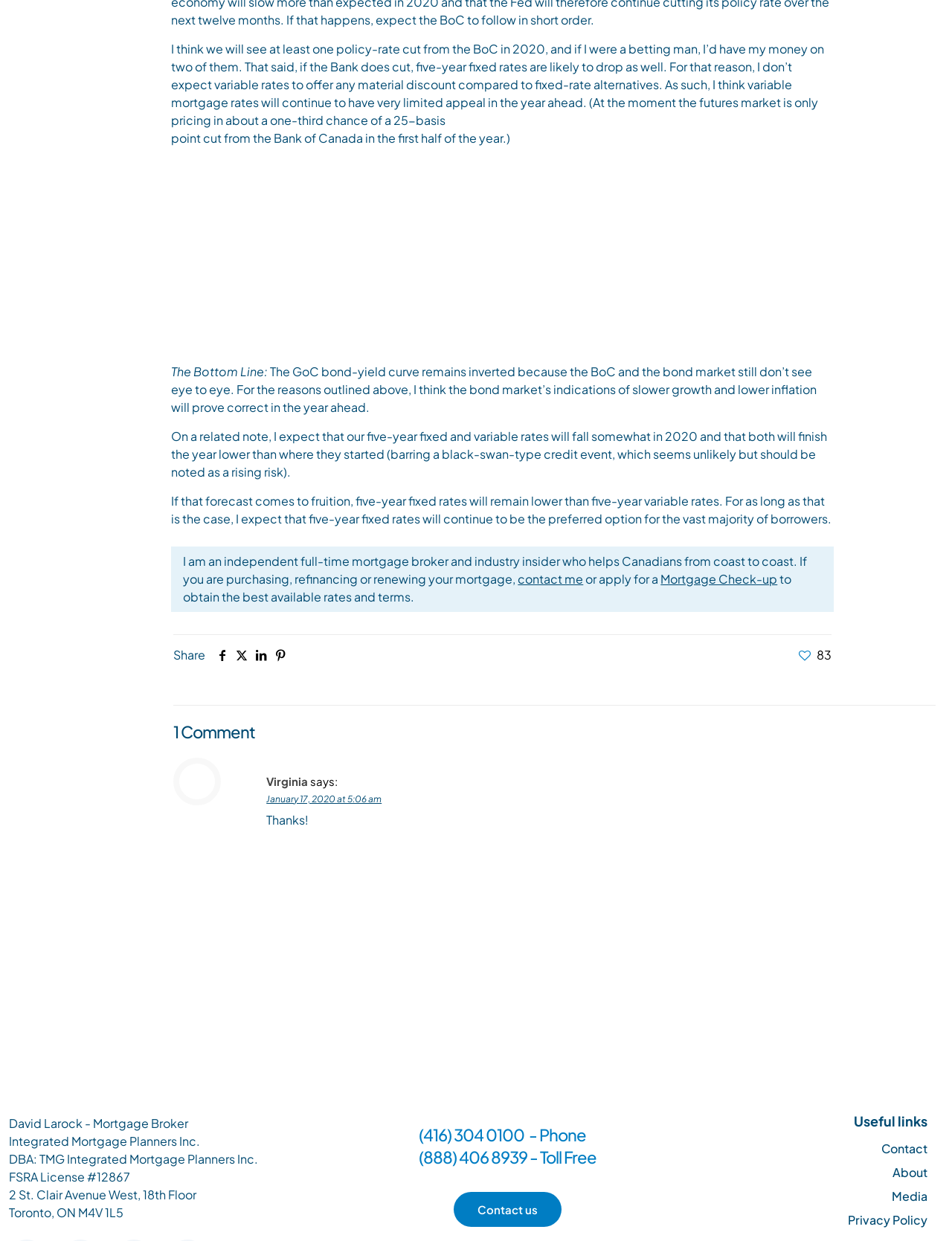Locate the bounding box coordinates of the element you need to click to accomplish the task described by this instruction: "Read the comments".

[0.182, 0.568, 0.983, 0.598]